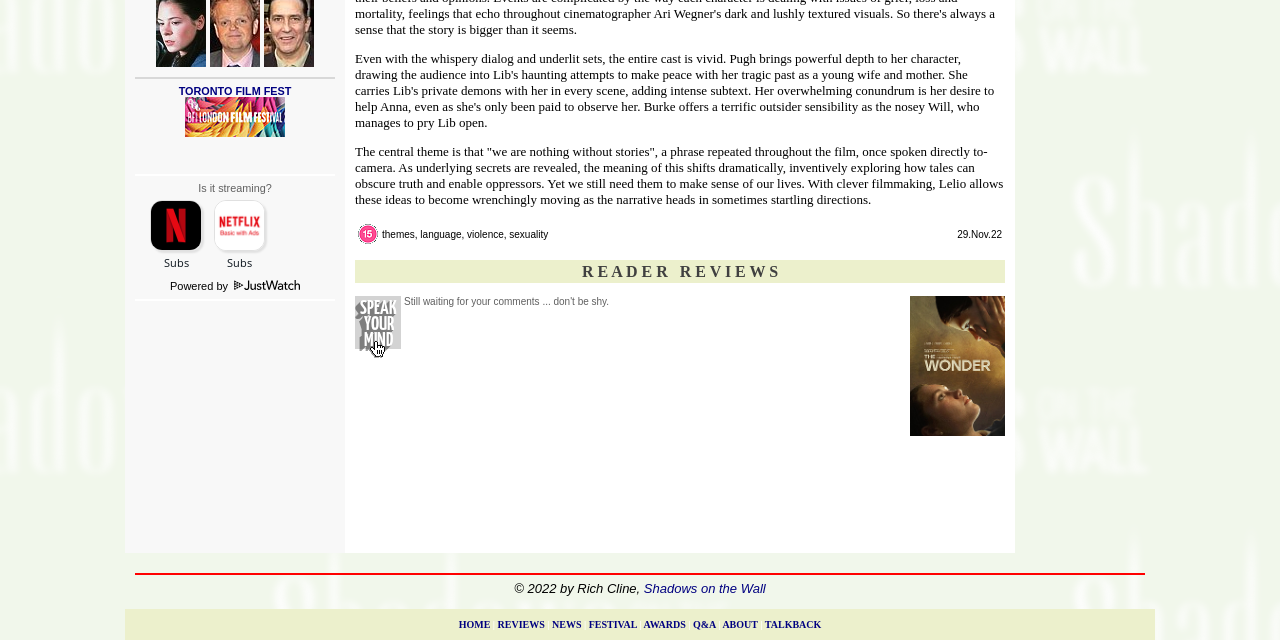Identify the bounding box coordinates for the UI element described as: "TORONTO FILM FEST".

[0.14, 0.133, 0.228, 0.152]